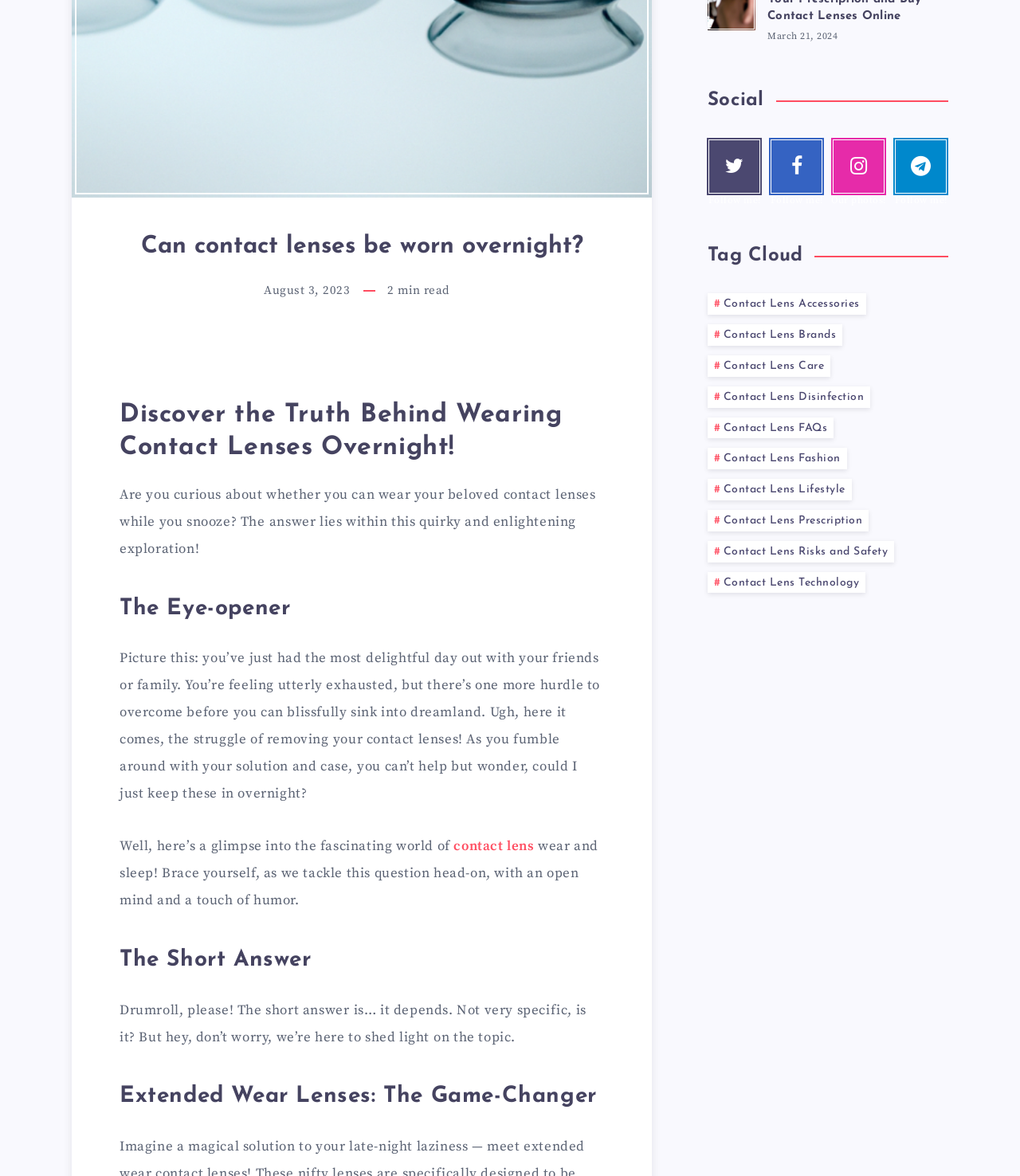Identify and provide the bounding box coordinates of the UI element described: "contact lens". The coordinates should be formatted as [left, top, right, bottom], with each number being a float between 0 and 1.

[0.445, 0.712, 0.524, 0.727]